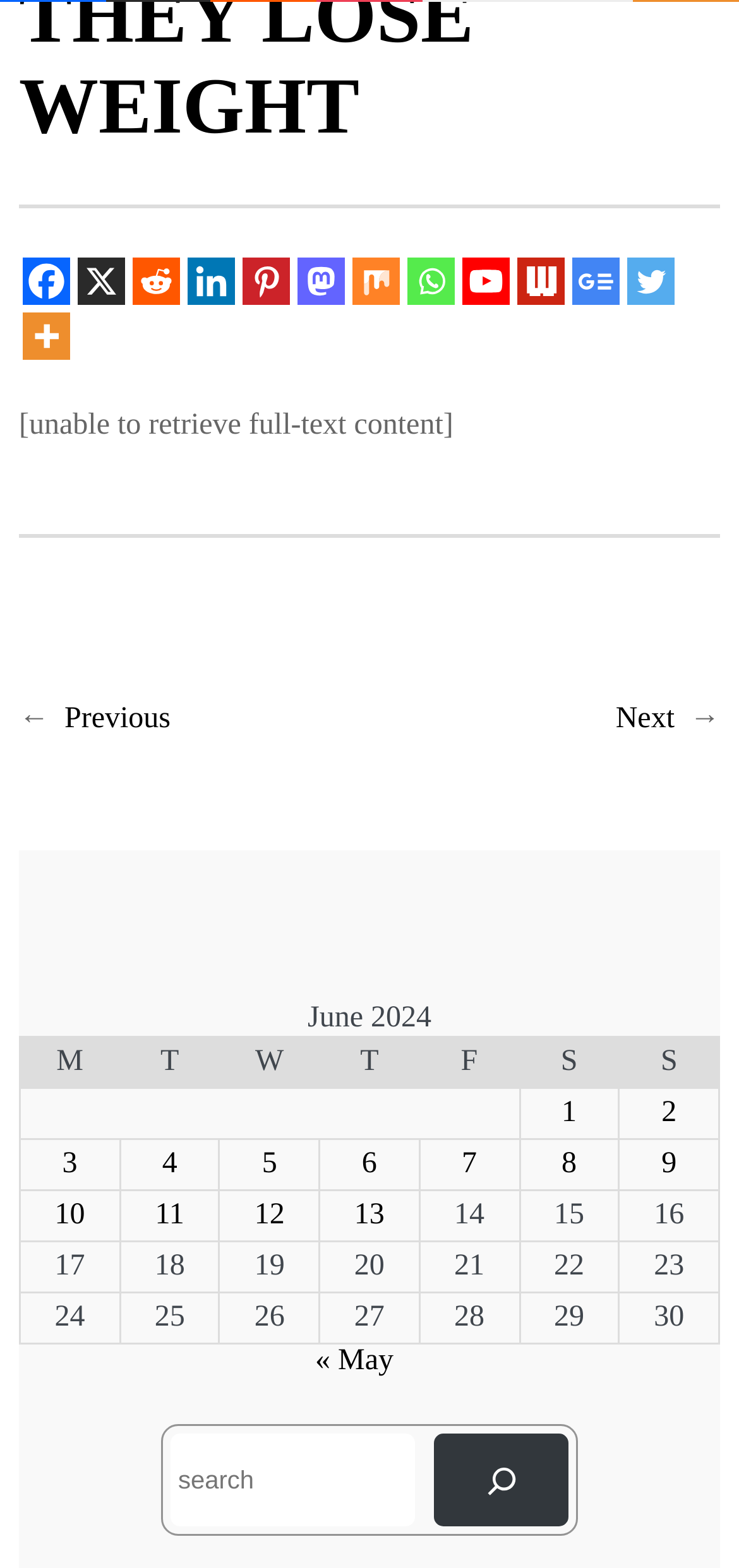What is the date range of the table?
Look at the image and provide a short answer using one word or a phrase.

June 2024